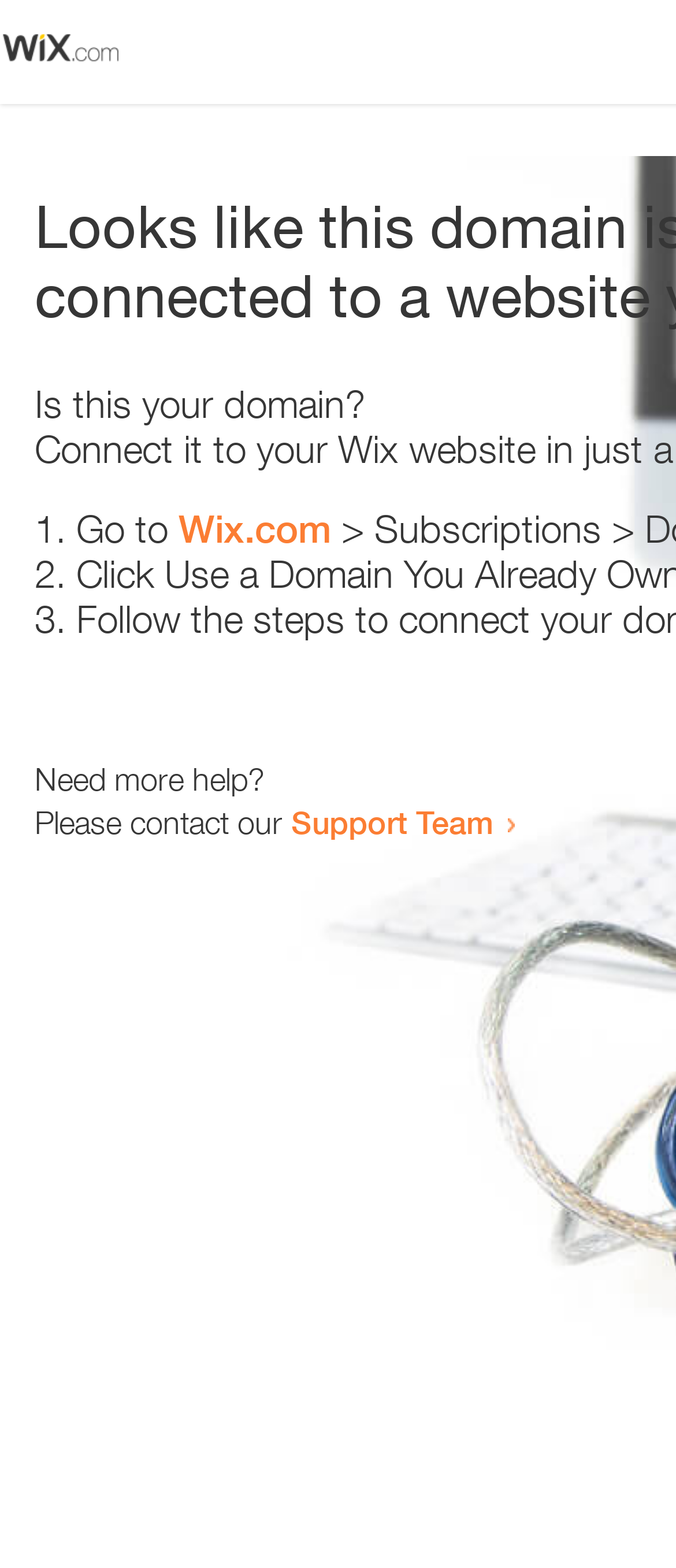Summarize the contents and layout of the webpage in detail.

The webpage appears to be an error page, with a small image at the top left corner. Below the image, there is a question "Is this your domain?" in a prominent position. 

To the right of the question, there is a numbered list with three items. The first item starts with "1." and suggests going to "Wix.com". The second item starts with "2." and the third item starts with "3.", but their contents are not specified. 

Below the list, there is a message "Need more help?" followed by a sentence "Please contact our Support Team" with a link to the Support Team. The link is positioned to the right of the sentence.